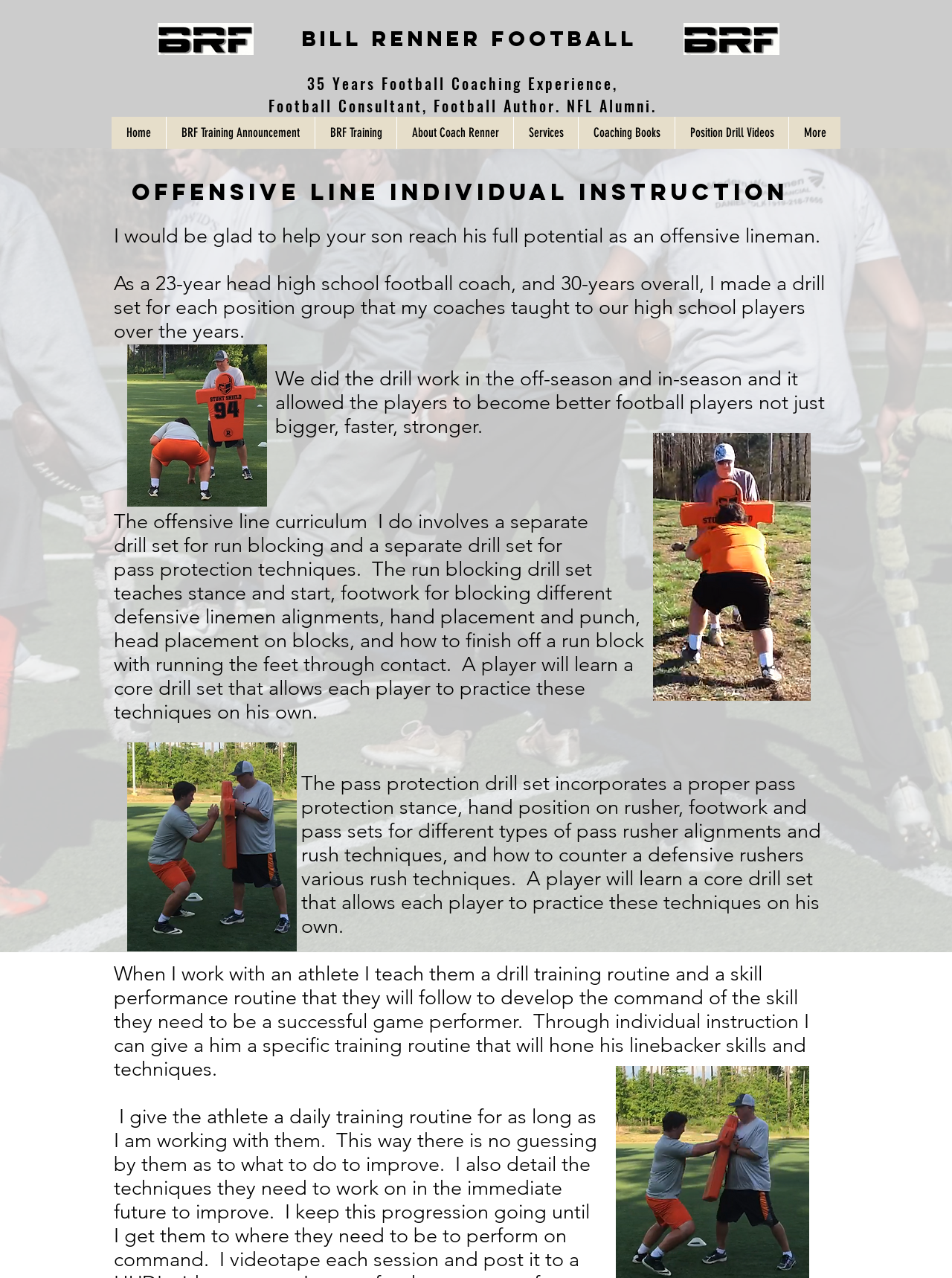Given the description "Coaching Books", determine the bounding box of the corresponding UI element.

[0.607, 0.091, 0.709, 0.116]